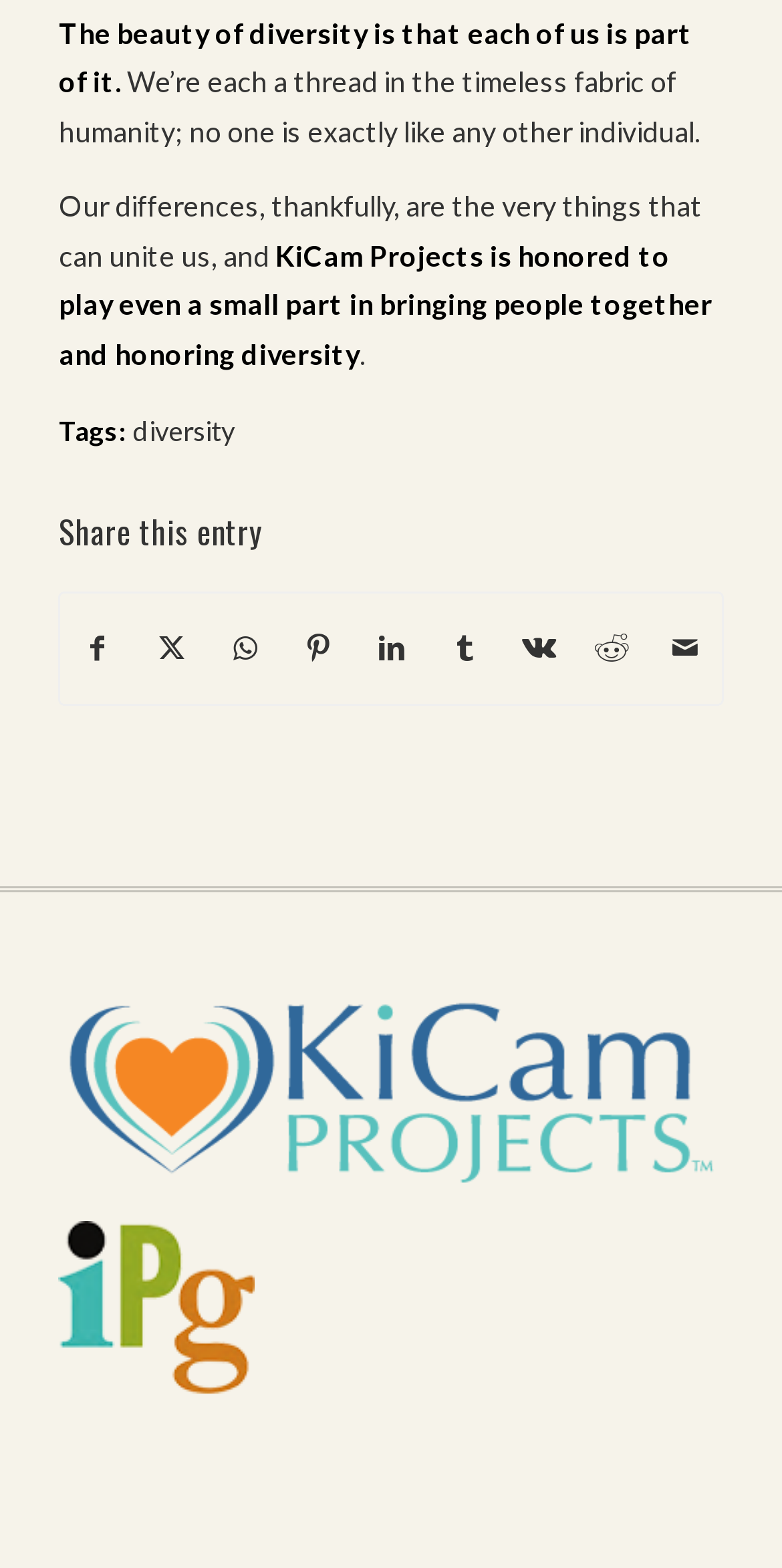Please analyze the image and give a detailed answer to the question:
What is the name of the organization mentioned on this webpage?

The name of the organization mentioned on this webpage is KiCam Projects, which is mentioned in the text and also has an image with its logo.